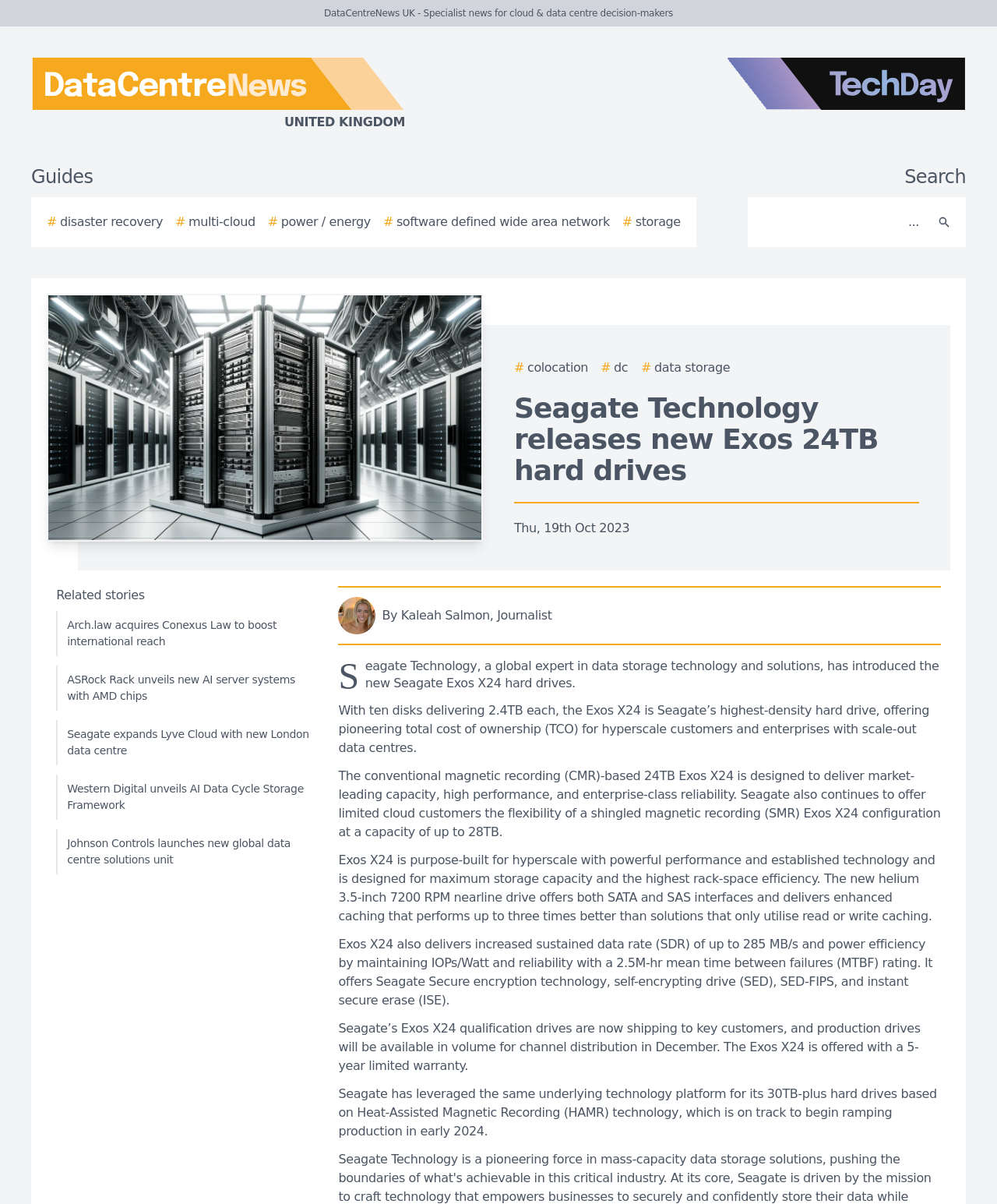What is the capacity of the Exos X24 hard drive?
Could you please answer the question thoroughly and with as much detail as possible?

According to the webpage, the Exos X24 hard drive has a capacity of 24TB, which is achieved by using ten disks delivering 2.4TB each.